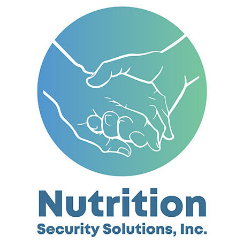Use a single word or phrase to answer the question:
What shape is the background of the logo?

Circular